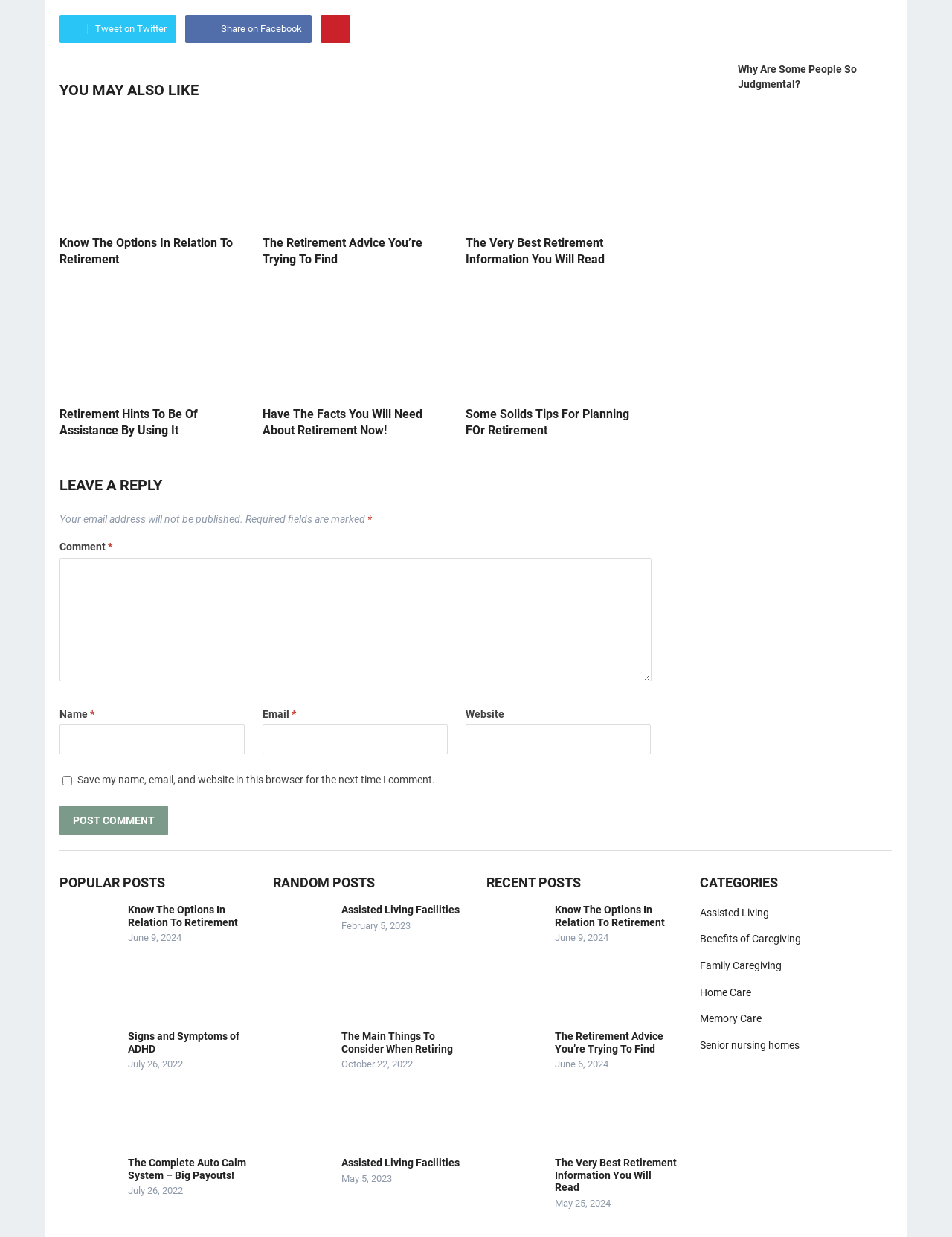Could you indicate the bounding box coordinates of the region to click in order to complete this instruction: "Read 'Know The Options In Relation To Retirement'".

[0.062, 0.093, 0.257, 0.184]